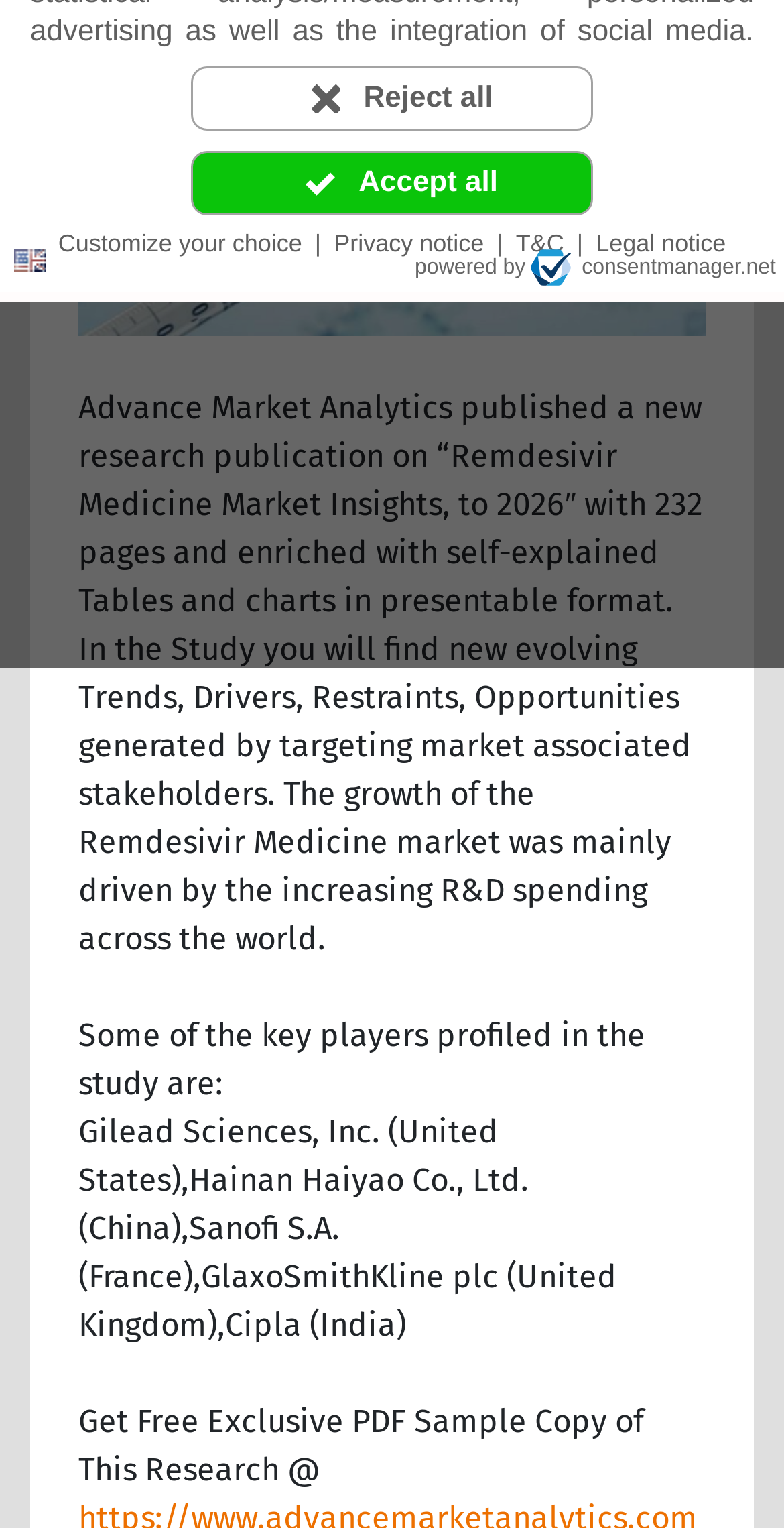Based on the element description, predict the bounding box coordinates (top-left x, top-left y, bottom-right x, bottom-right y) for the UI element in the screenshot: consentmanager.net

[0.678, 0.162, 0.99, 0.188]